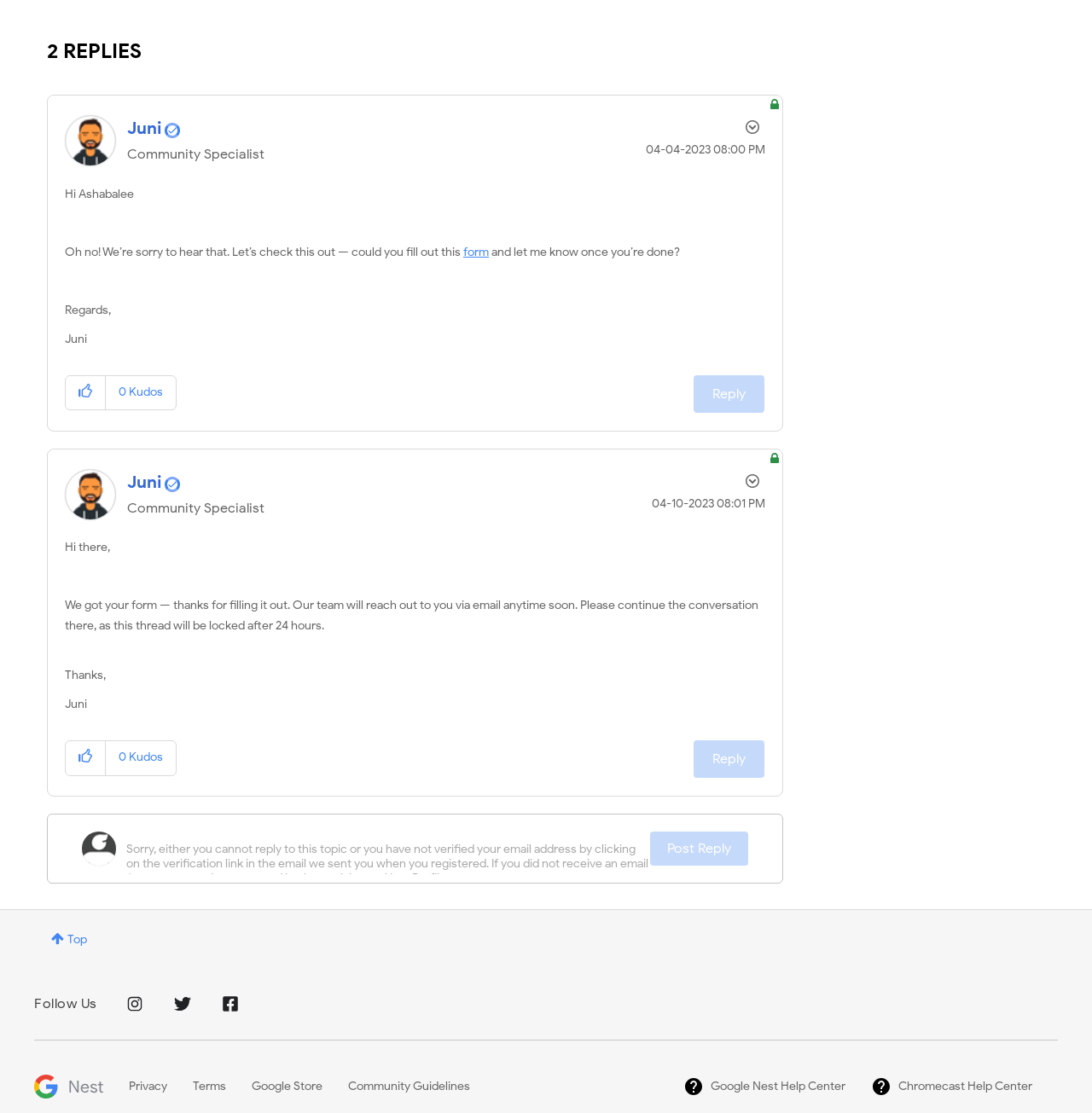Can users reply to this topic?
Please give a detailed and elaborate answer to the question.

The textbox is disabled and there is a message stating that users cannot reply to this topic or have not verified their email address, indicating that users are not allowed to reply to this topic.